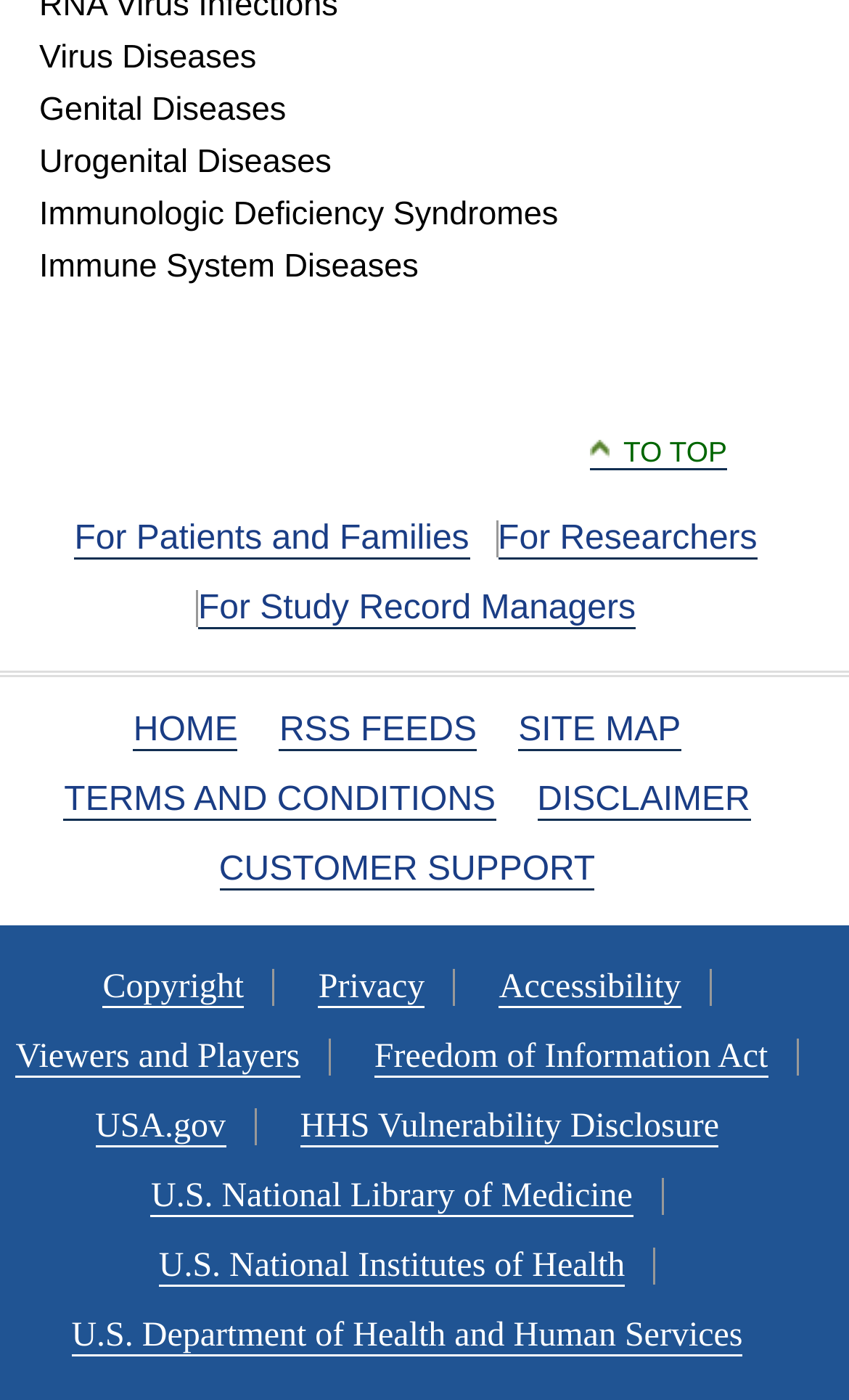Find the bounding box coordinates for the element described here: "Customer Support".

[0.258, 0.608, 0.701, 0.636]